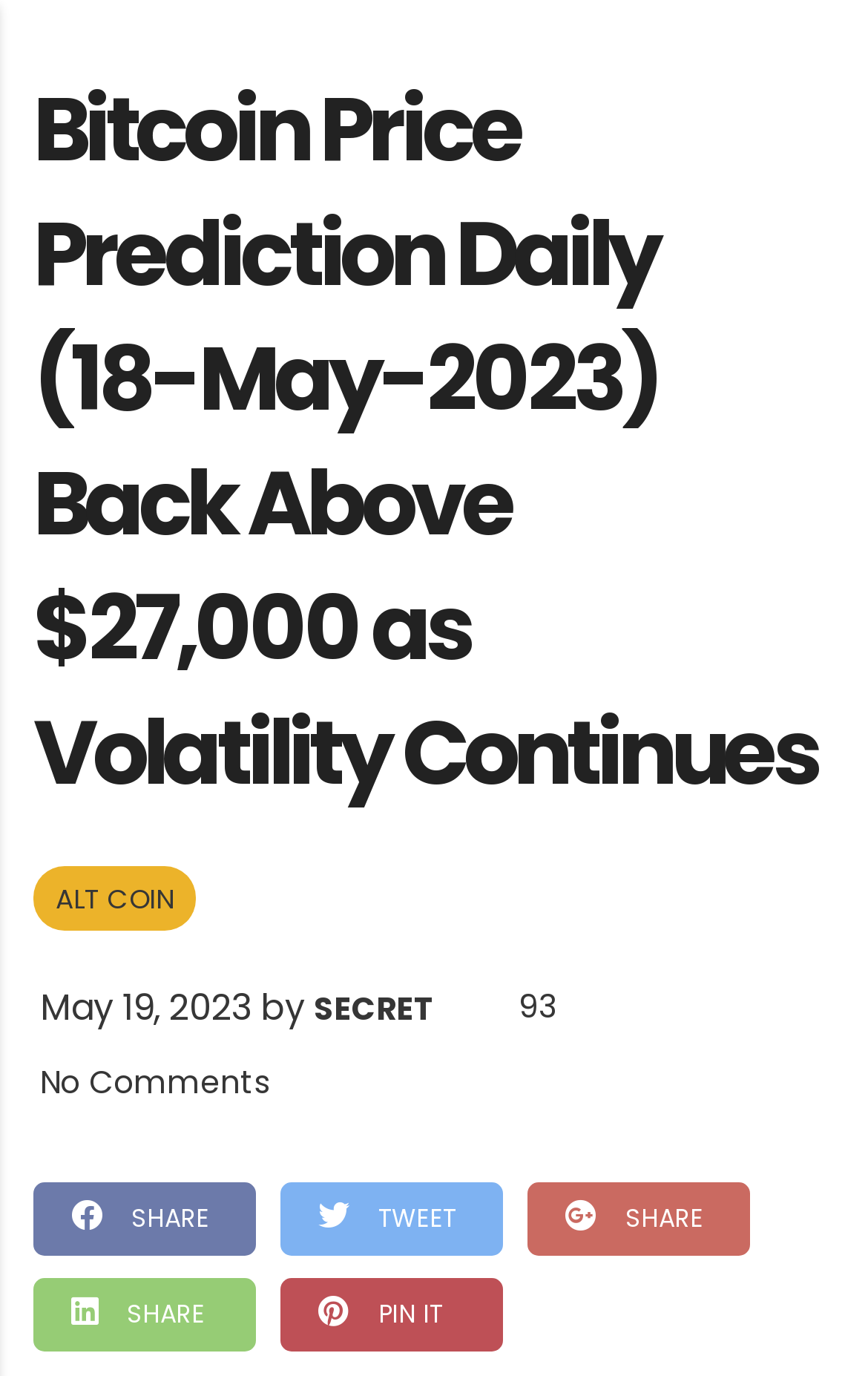Show me the bounding box coordinates of the clickable region to achieve the task as per the instruction: "Read the article posted by SECRET".

[0.362, 0.717, 0.503, 0.749]